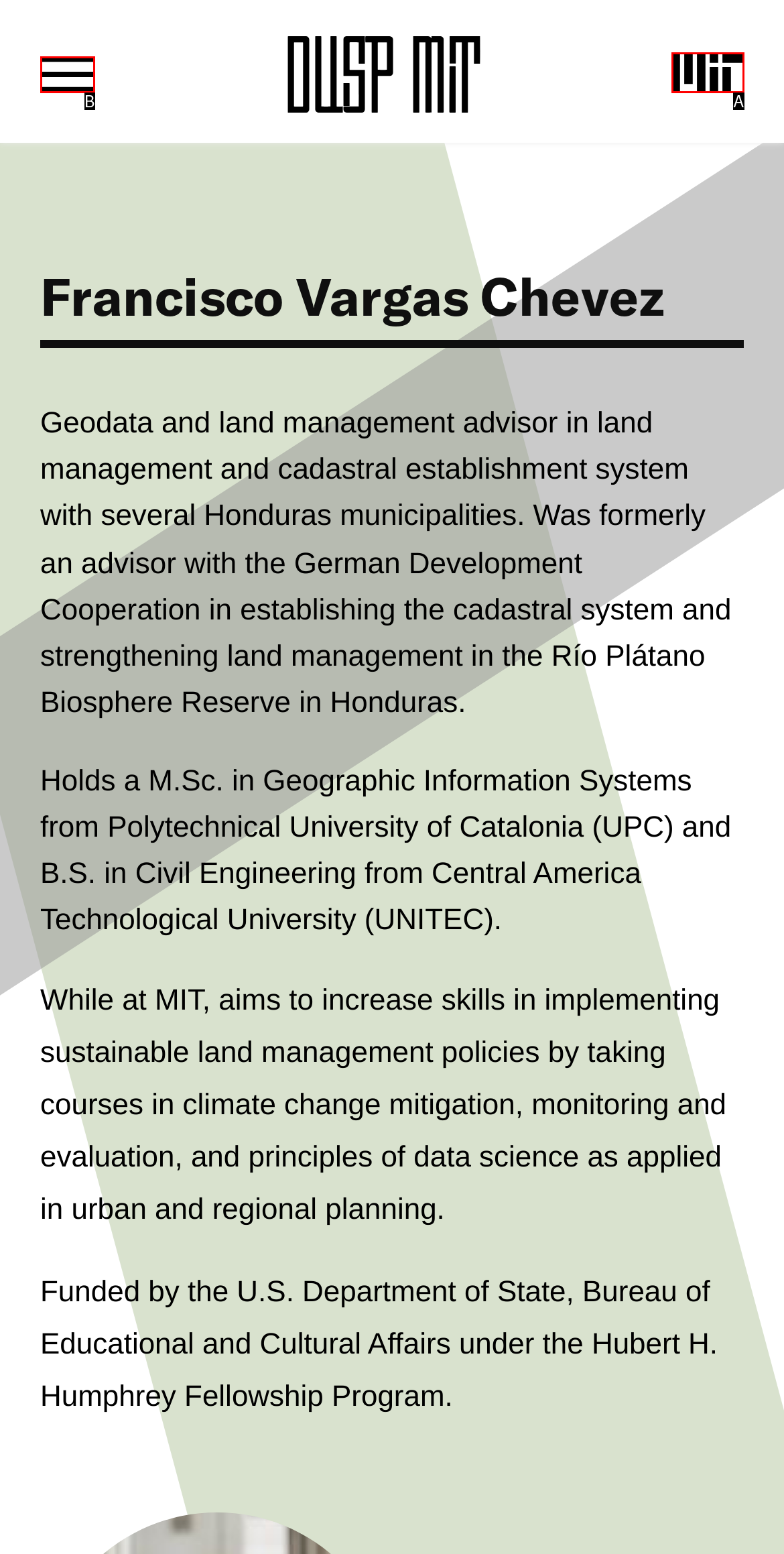From the description: title="Menu", identify the option that best matches and reply with the letter of that option directly.

B